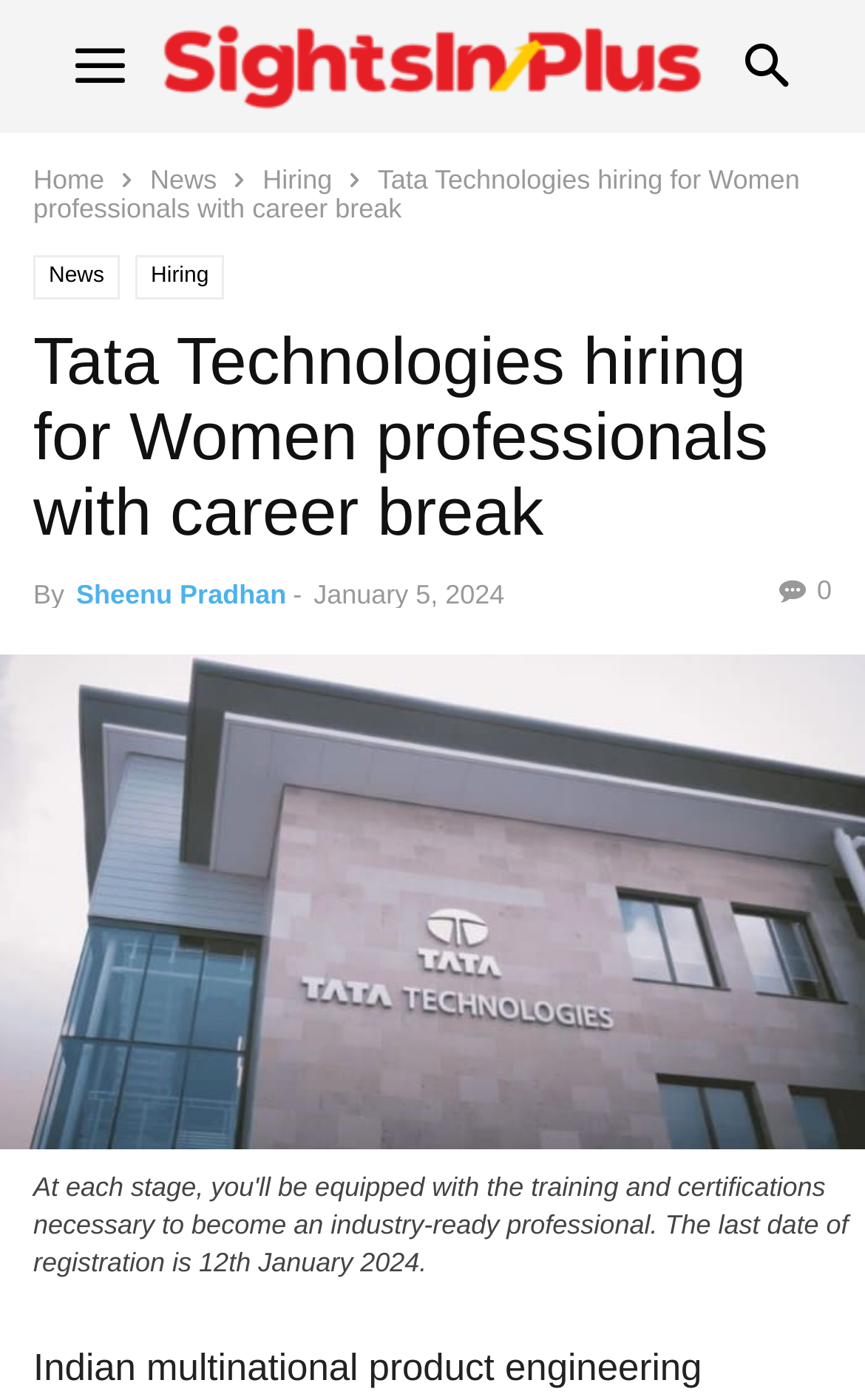Generate a comprehensive caption for the webpage you are viewing.

The webpage is about Tata Technologies' hiring drive for women professionals who are on a career break, aiming to bring engineering diversity to the company. 

At the top left, there is a small image from 'sightsinplus.com'. Below it, there are three links: 'Home', 'News', and 'Hiring', aligned horizontally. 

To the right of these links, there is a static text with the same title as the webpage, 'Tata Technologies hiring for Women professionals with career break'. 

Below the title, there are two more links, 'News' and 'Hiring', which seem to be a duplicate of the previous ones. 

Underneath, there is a header section that spans almost the entire width of the page. It contains a heading with the same title as the webpage, followed by the author's name, 'Sheenu Pradhan', and the date 'January 5, 2024'. 

At the bottom of the page, there is a large figure that occupies the full width. It contains a link with the same title as the webpage, and an image with the same title. Below the image, there is a figcaption, but its content is not specified.